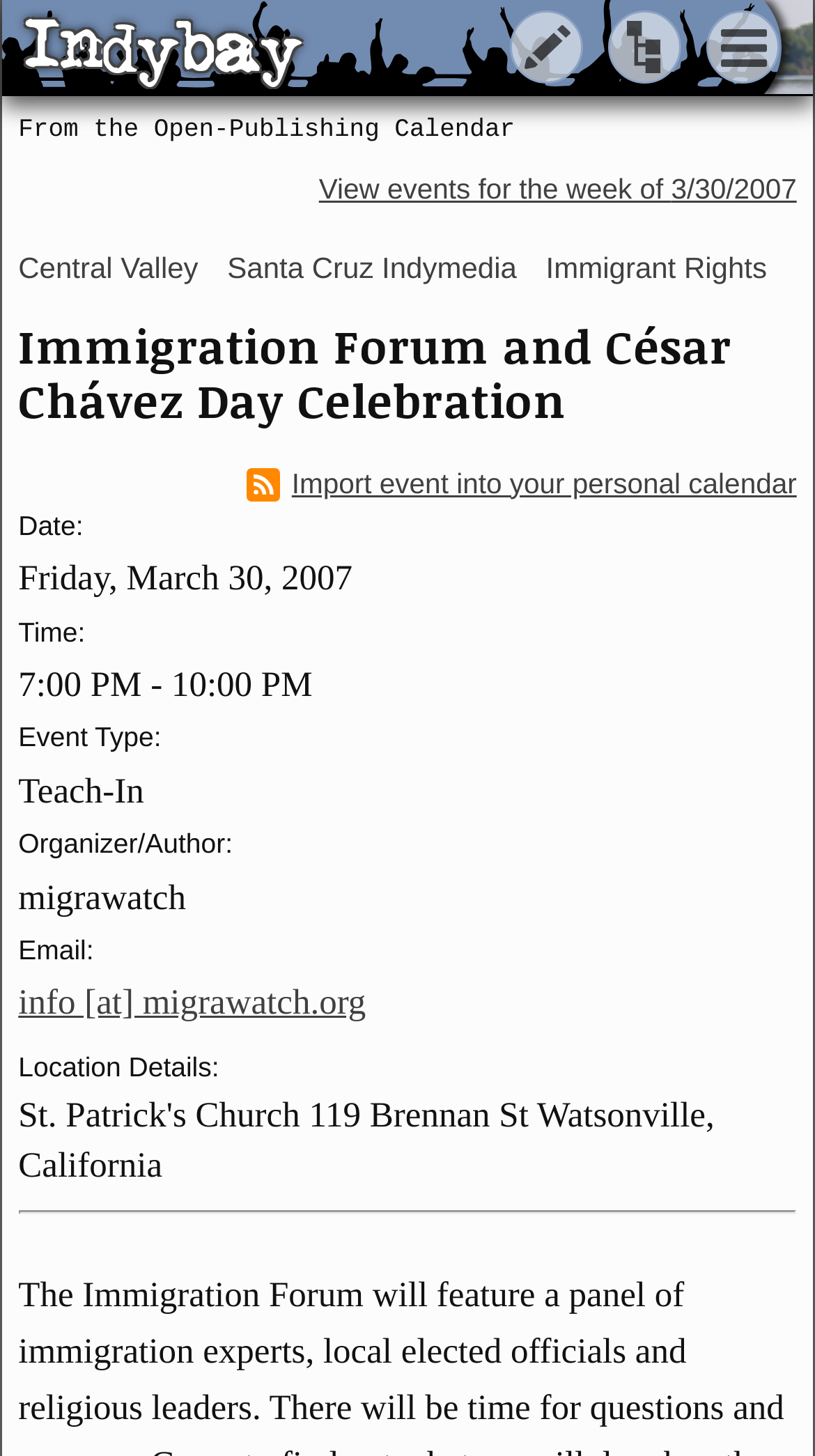Answer the question briefly using a single word or phrase: 
What is the duration of the event?

3 hours